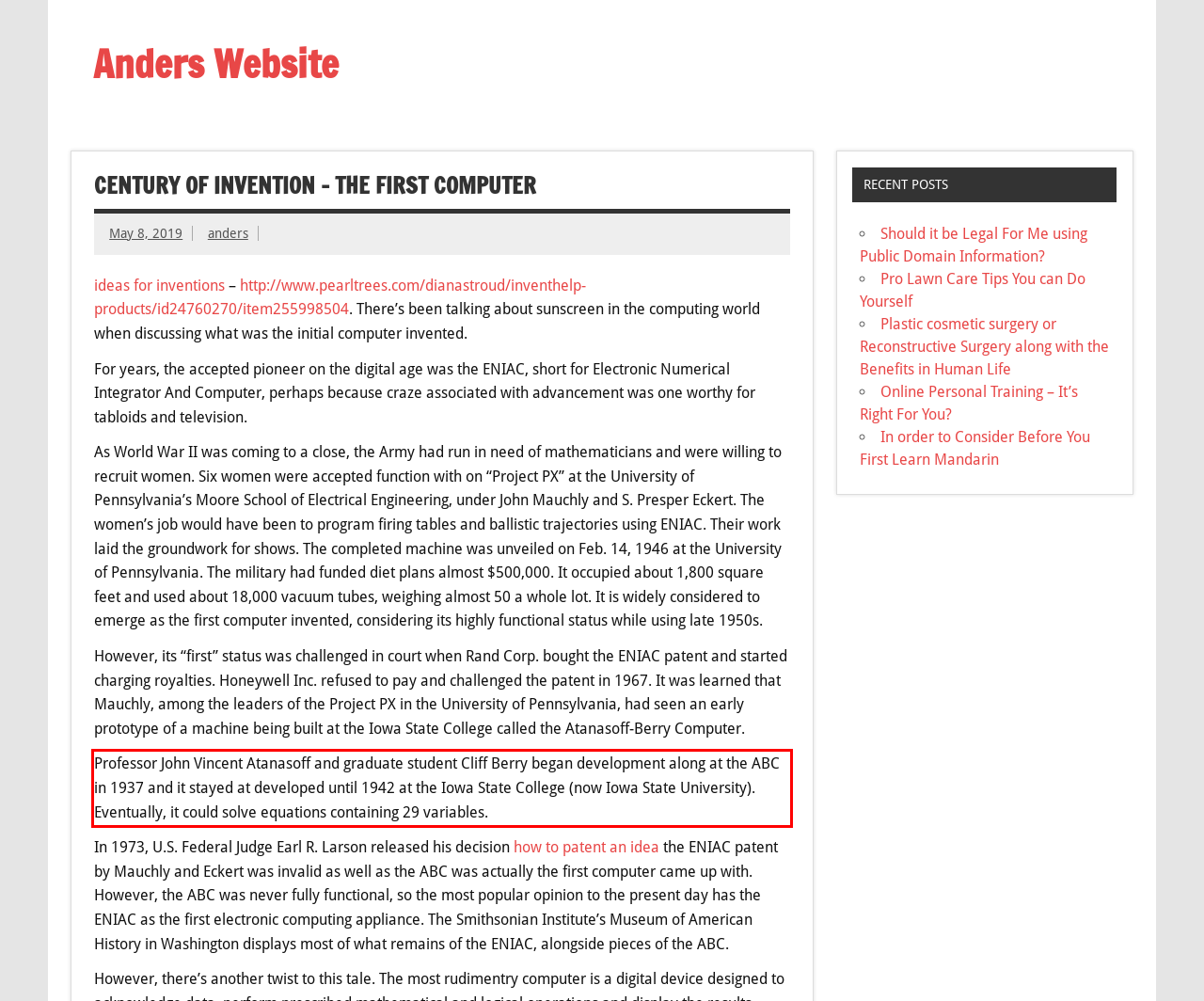Using the provided screenshot of a webpage, recognize and generate the text found within the red rectangle bounding box.

Professor John Vincent Atanasoff and graduate student Cliff Berry began development along at the ABC in 1937 and it stayed at developed until 1942 at the Iowa State College (now Iowa State University). Eventually, it could solve equations containing 29 variables.